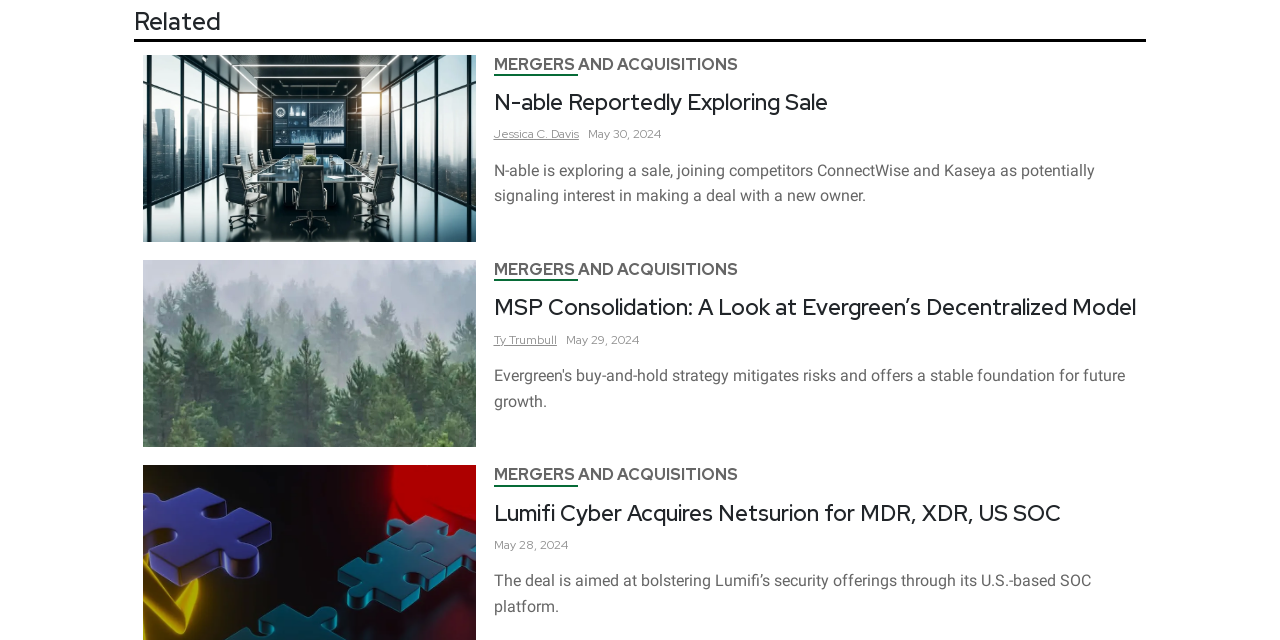Determine the bounding box coordinates for the UI element with the following description: "Mergers and Acquisitions". The coordinates should be four float numbers between 0 and 1, represented as [left, top, right, bottom].

[0.386, 0.405, 0.576, 0.438]